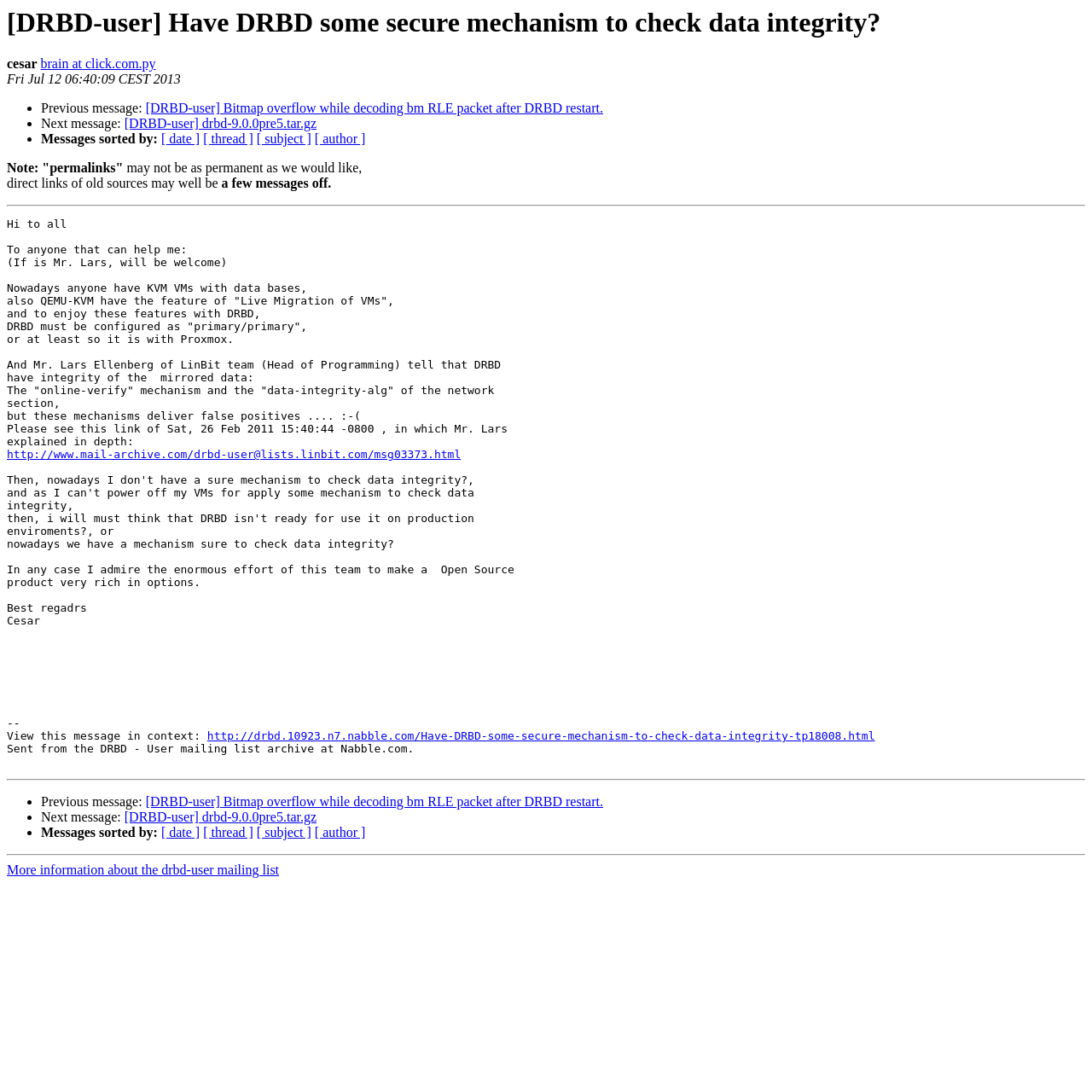Generate an in-depth caption that captures all aspects of the webpage.

This webpage appears to be an archived email thread from the DRBD-user mailing list. At the top, there is a heading with the title of the thread, "[DRBD-user] Have DRBD some secure mechanism to check data integrity?" followed by the name "cesar" and a link to the email address "brain at click.com.py". The date "Fri Jul 12 06:40:09 CEST 2013" is also displayed.

Below the heading, there are links to previous and next messages in the thread, as well as options to sort messages by date, thread, subject, or author. 

The main content of the page is an email from "cesar" asking about data integrity mechanisms in DRBD. The email is divided into paragraphs and includes a link to a previous discussion on the topic. 

There are several horizontal separators throughout the page, which separate the different sections of the email thread. At the bottom of the page, there are more links to previous and next messages, as well as options to sort messages. Finally, there is a link to more information about the drbd-user mailing list.